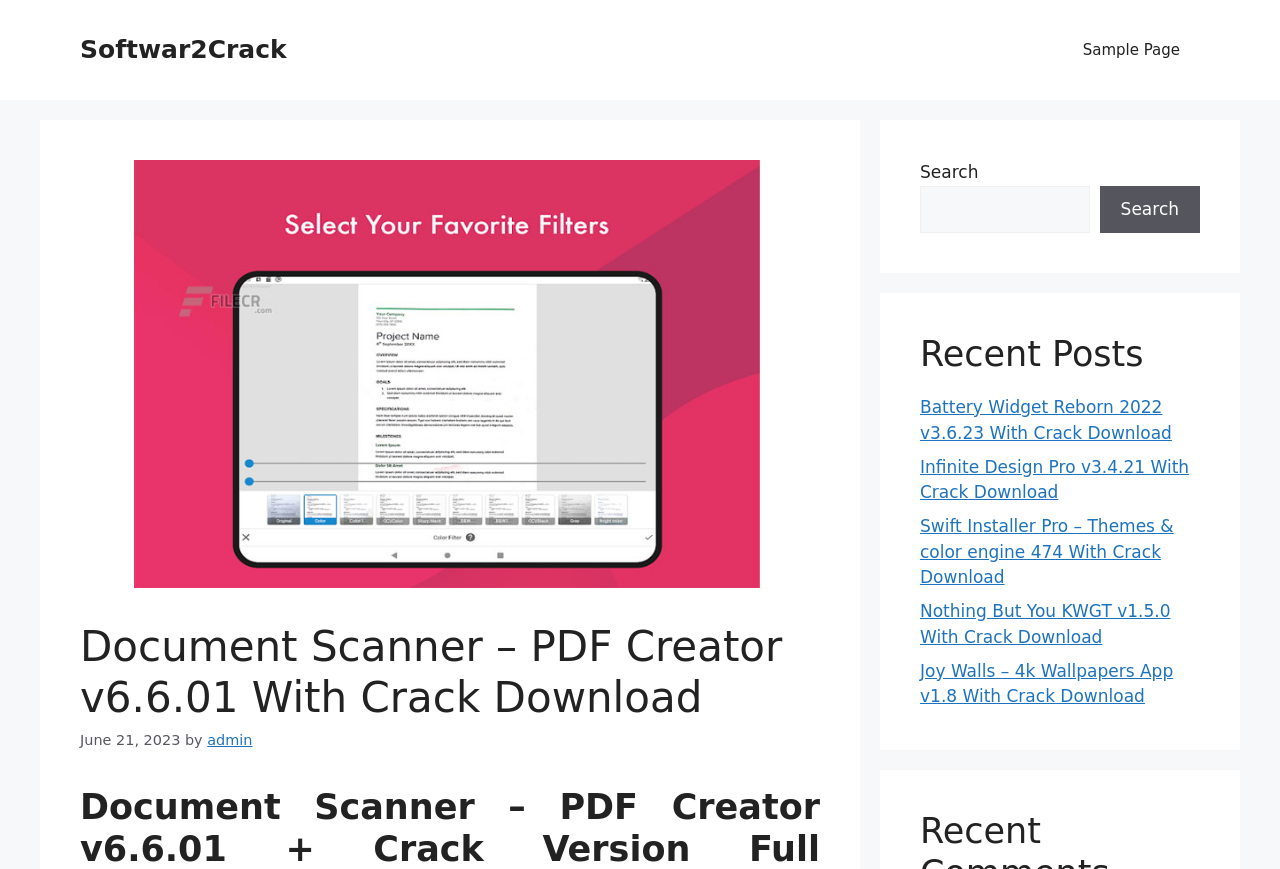Find the headline of the webpage and generate its text content.

Document Scanner – PDF Creator v6.6.01 With Crack Download